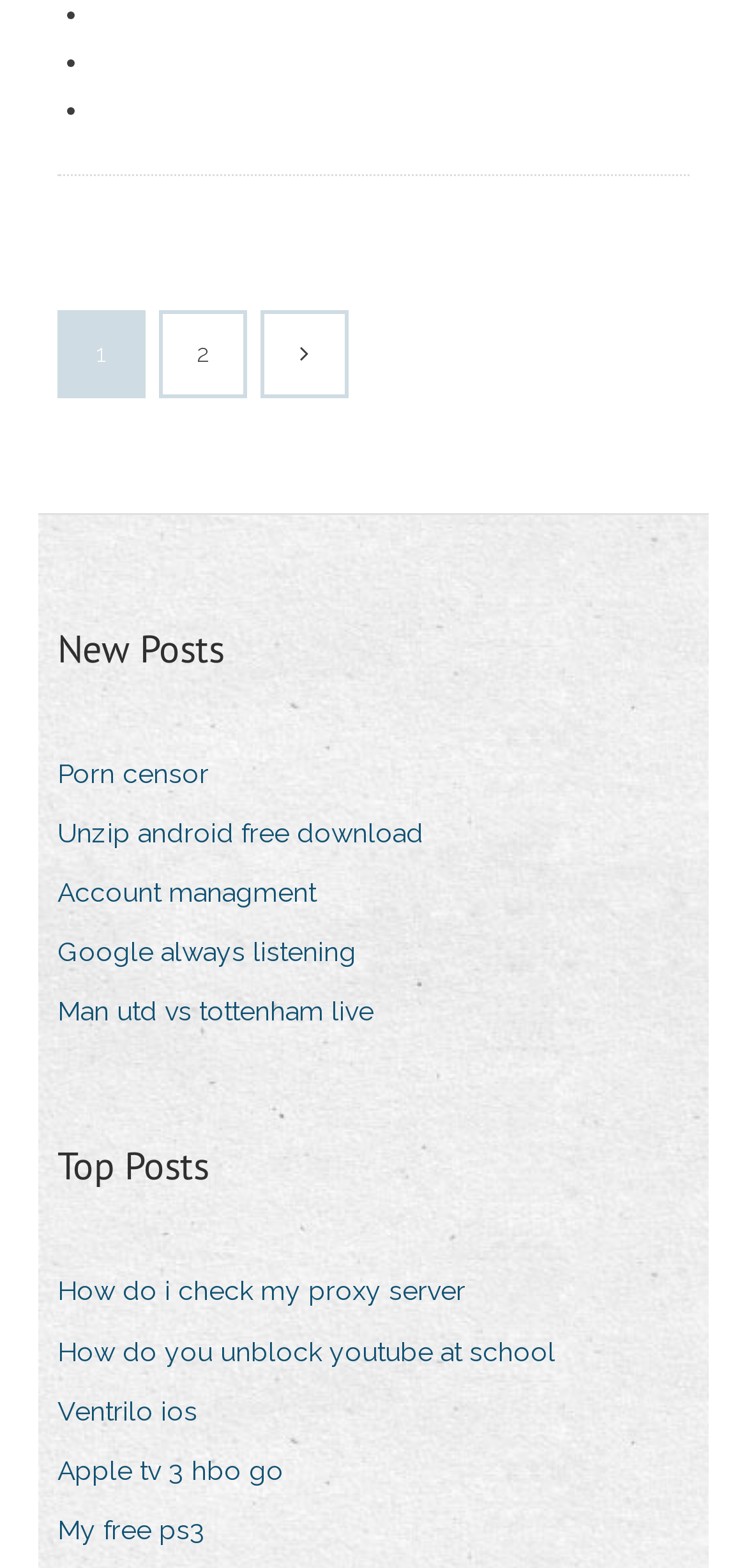Identify the bounding box coordinates of the area that should be clicked in order to complete the given instruction: "Click on 'New Posts'". The bounding box coordinates should be four float numbers between 0 and 1, i.e., [left, top, right, bottom].

[0.077, 0.395, 0.3, 0.432]